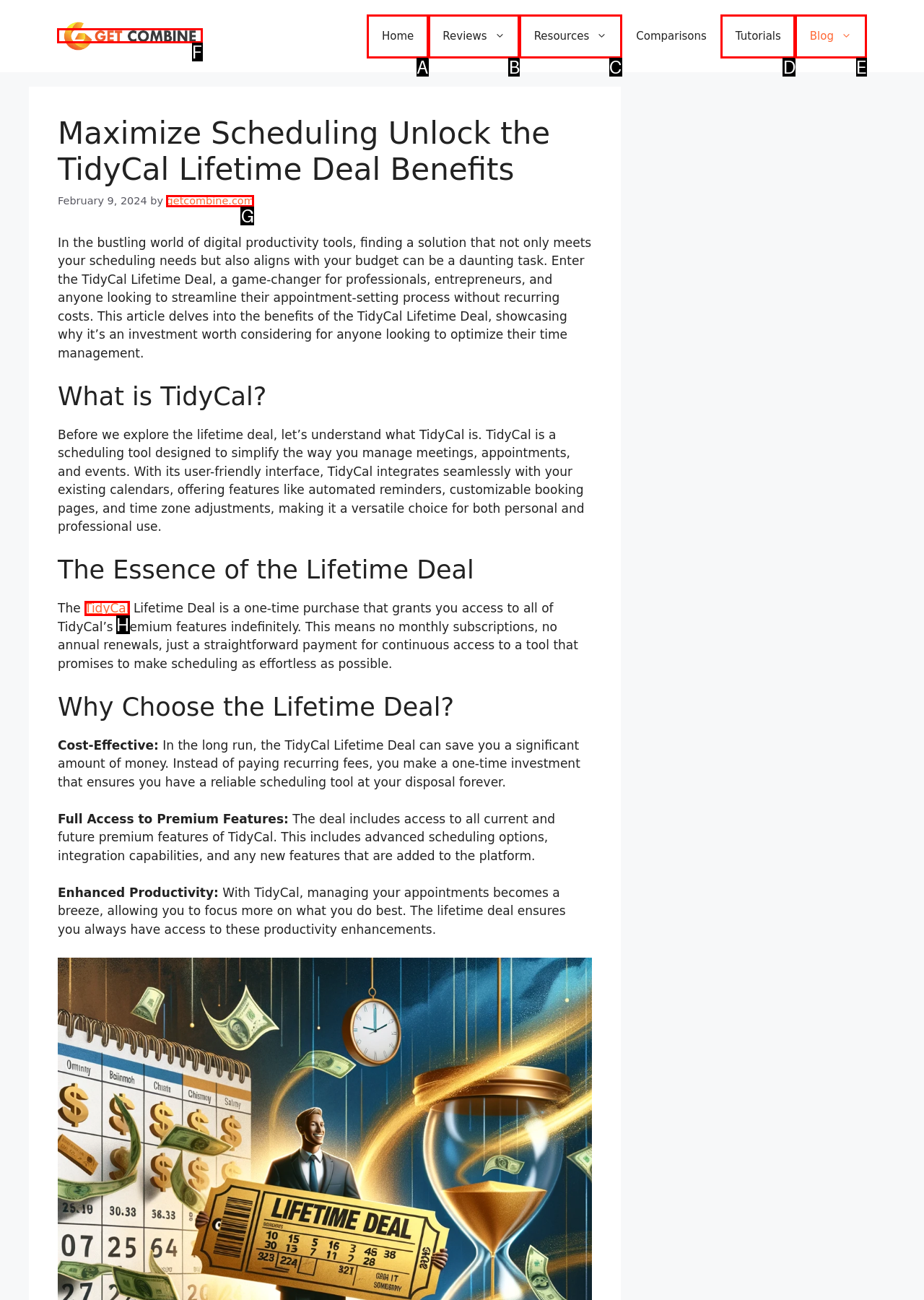Determine the correct UI element to click for this instruction: Click the getcombine.com link. Respond with the letter of the chosen element.

F